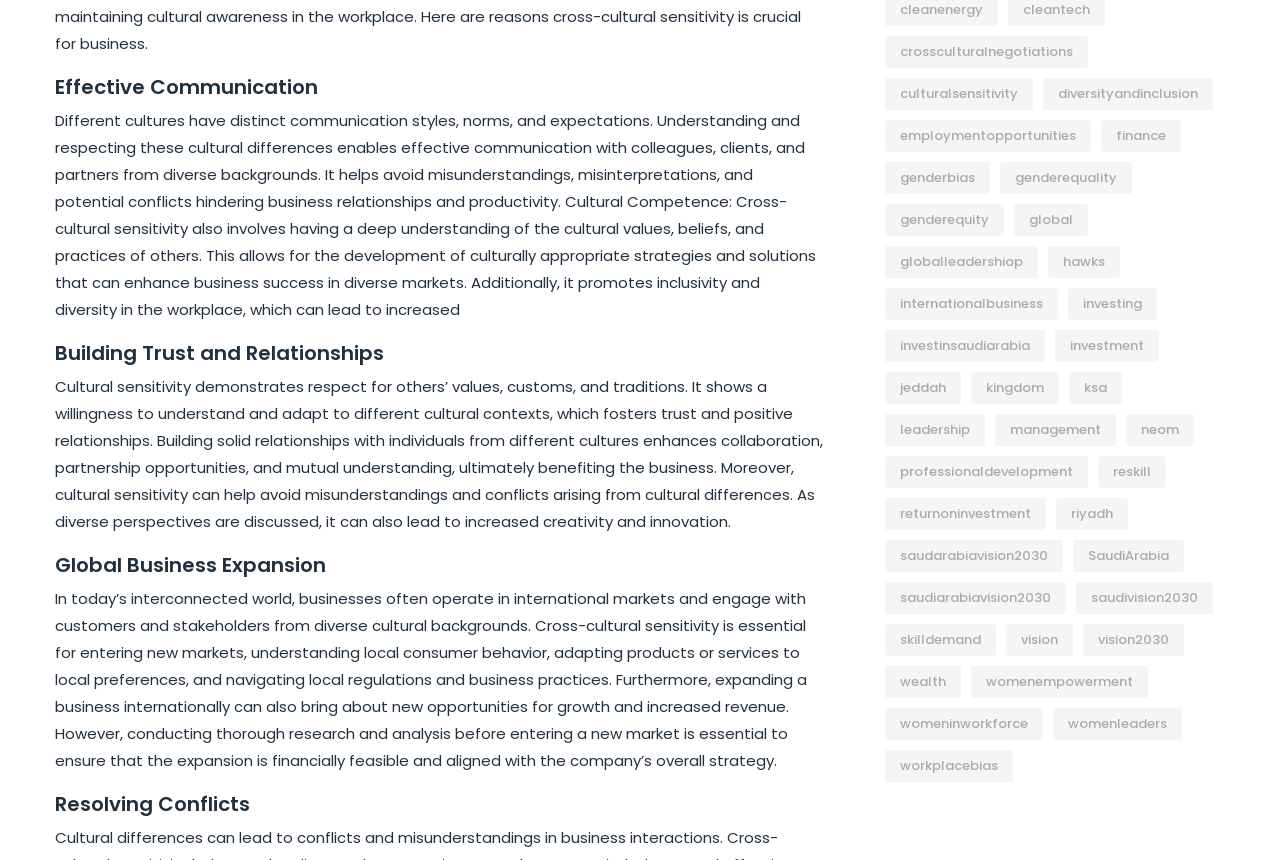What is essential for entering new markets?
Please use the visual content to give a single word or phrase answer.

Cross-cultural sensitivity